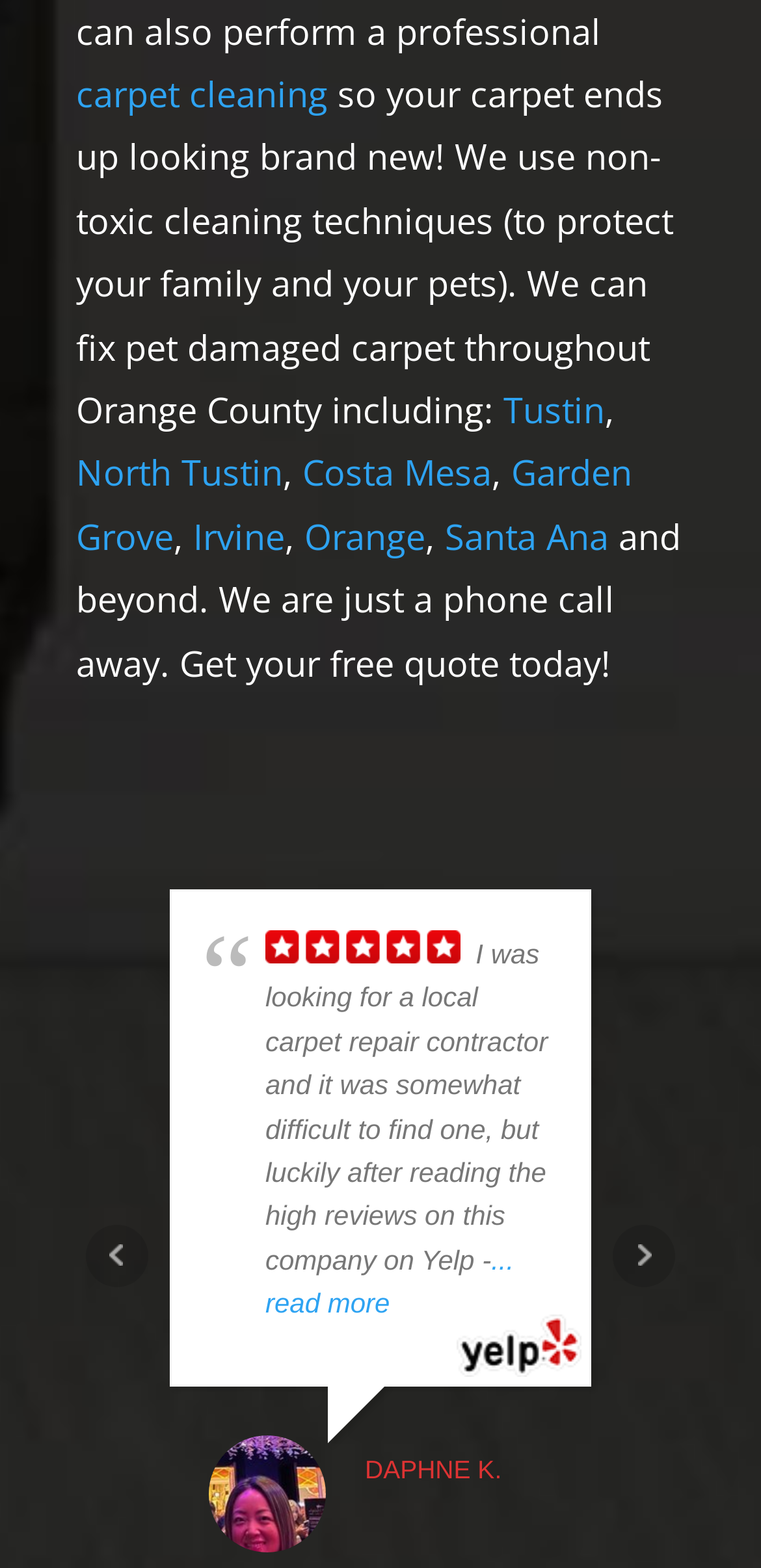Determine the bounding box coordinates of the region to click in order to accomplish the following instruction: "visit 'Tustin'". Provide the coordinates as four float numbers between 0 and 1, specifically [left, top, right, bottom].

[0.662, 0.246, 0.795, 0.276]